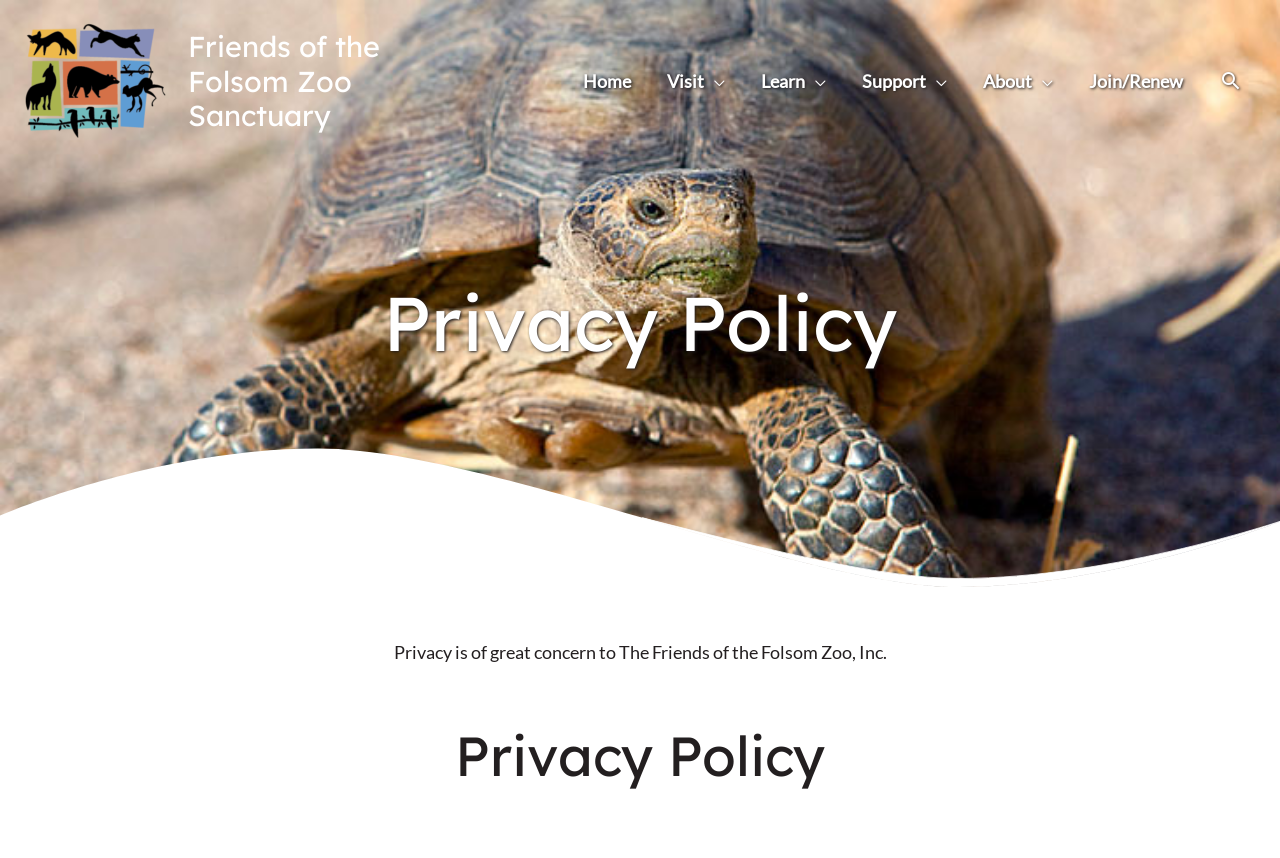What is the name of the organization?
Please answer the question with a detailed and comprehensive explanation.

I determined the answer by looking at the logo and the text 'Friends of the Folsom Zoo Sanctuary' at the top of the webpage, which suggests that the organization's name is Friends of the Folsom Zoo.